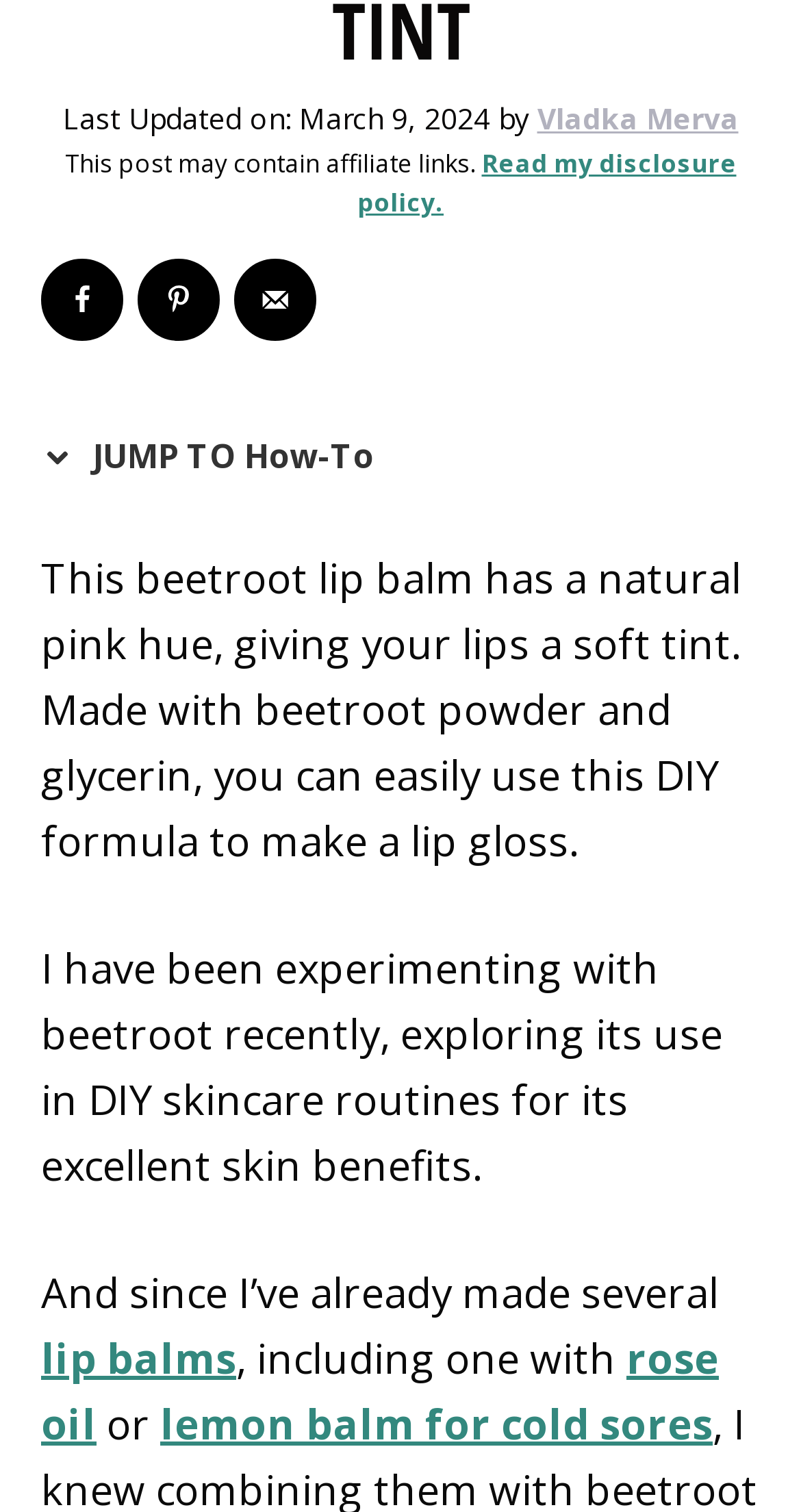Locate the bounding box coordinates of the UI element described by: "Read my disclosure policy.". Provide the coordinates as four float numbers between 0 and 1, formatted as [left, top, right, bottom].

[0.446, 0.096, 0.919, 0.145]